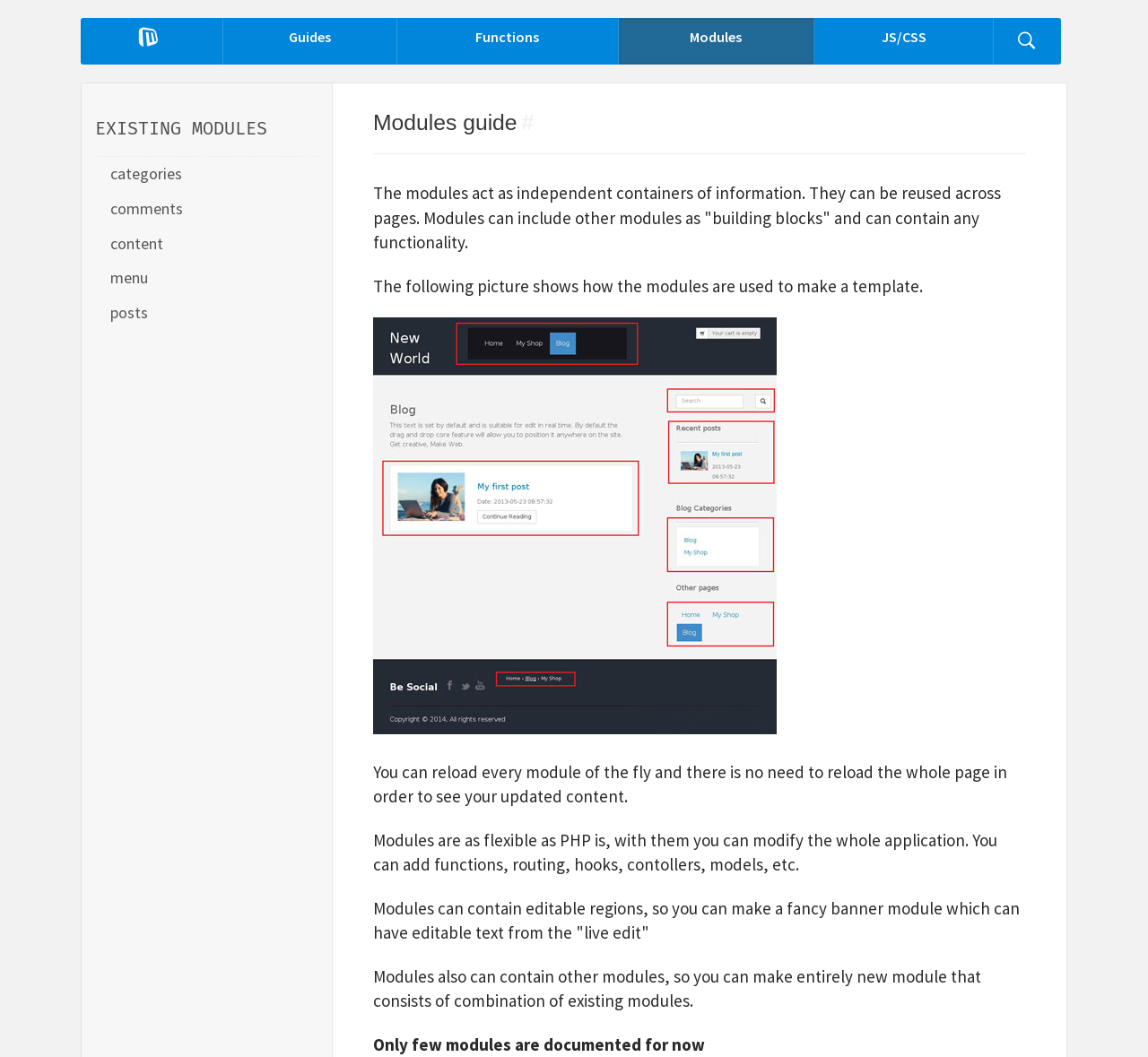What are modules used for?
Look at the image and answer the question using a single word or phrase.

Independent containers of information